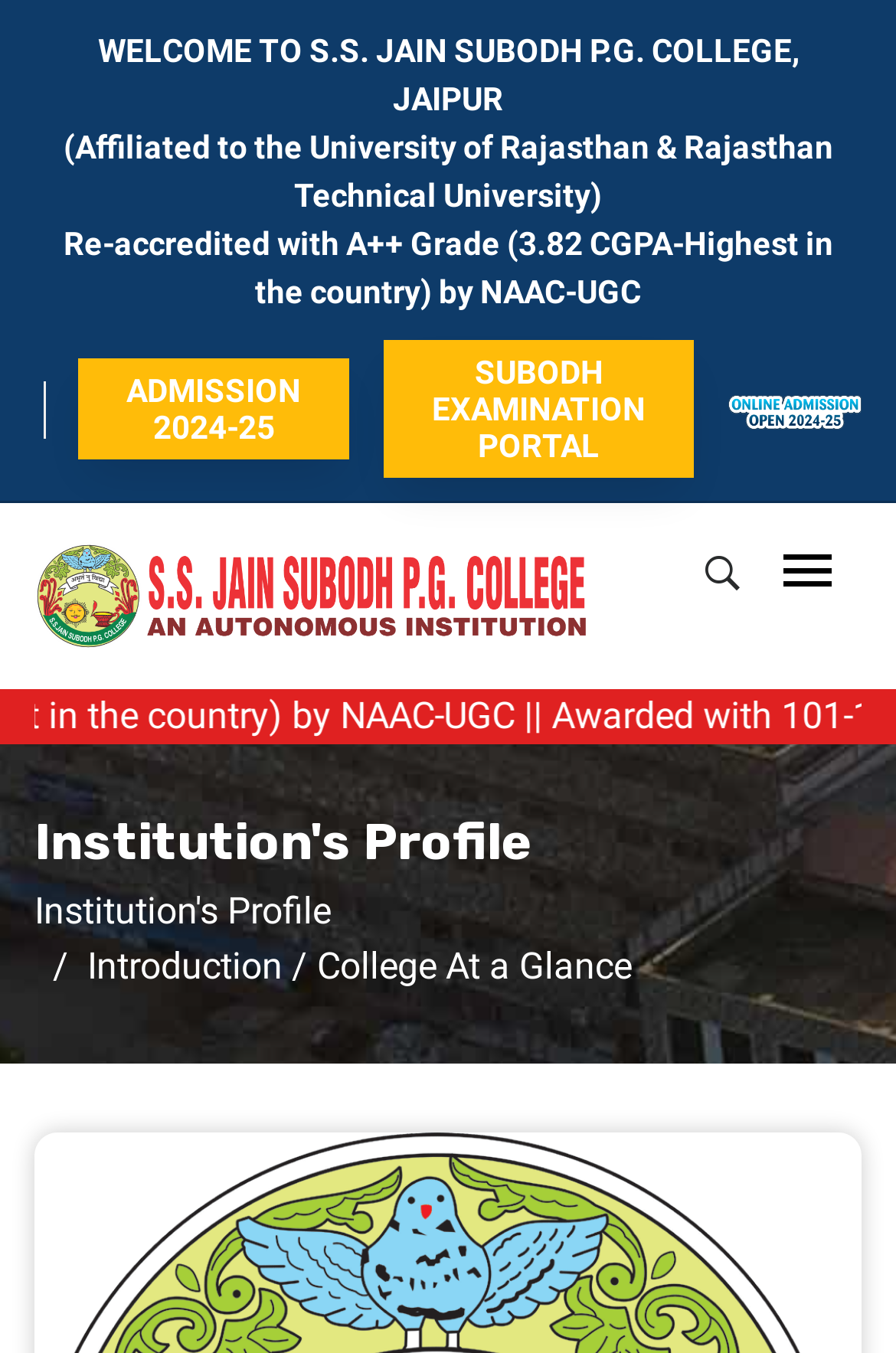Give a full account of the webpage's elements and their arrangement.

The webpage is about SS Jain Subodh PG College Jaipur, an institution in Rajasthan, India. At the top, there is a header section that spans the entire width of the page. Within this section, there is a large heading that reads "WELCOME TO S.S. JAIN SUBODH P.G. COLLEGE, JAIPUR" followed by a subtitle "(Affiliated to the University of Rajasthan & Rajasthan Technical University)". Below this, there is another line of text that highlights the college's achievement, "Re-accredited with A++ Grade (3.82 CGPA-Highest in the country) by NAAC-UGC".

To the right of this section, there are three links: "ADMISSION 2024-25", "SUBODH EXAMINATION PORTAL", and an empty link with an image. The image is positioned slightly below the links.

On the left side of the page, there is a logo of the college, accompanied by a link to the institution's logo. Below this, there is a button to toggle navigation, which is currently not expanded.

Further down the page, there is a heading that reads "Institution's Profile", which is followed by a navigation section with a breadcrumb trail. The breadcrumb trail consists of a link to "Institution's Profile" and a static text that reads "Introduction / College At a Glance".